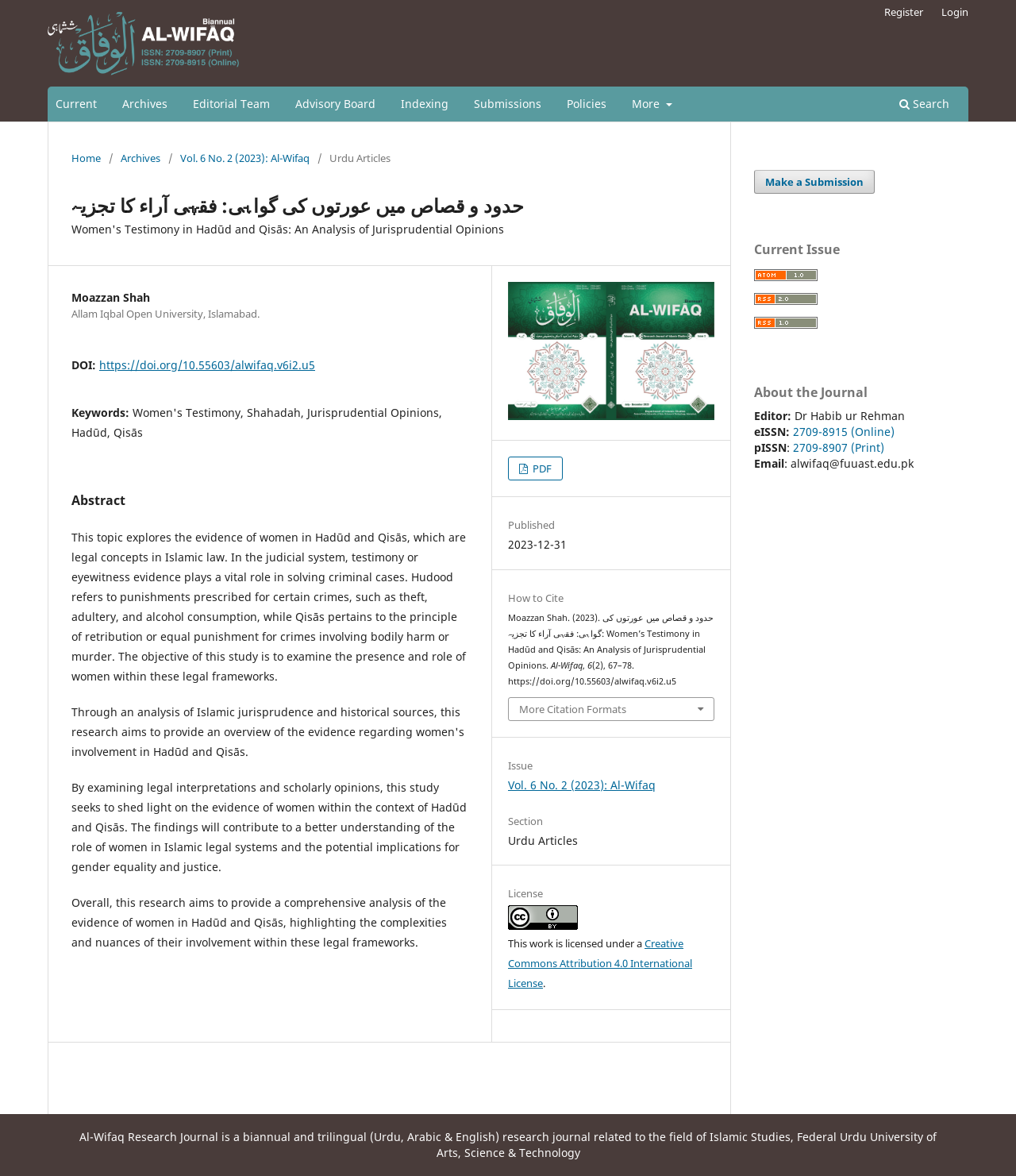Give a short answer to this question using one word or a phrase:
What is the title of the article?

Women's Testimony in Hadūd and Qisās